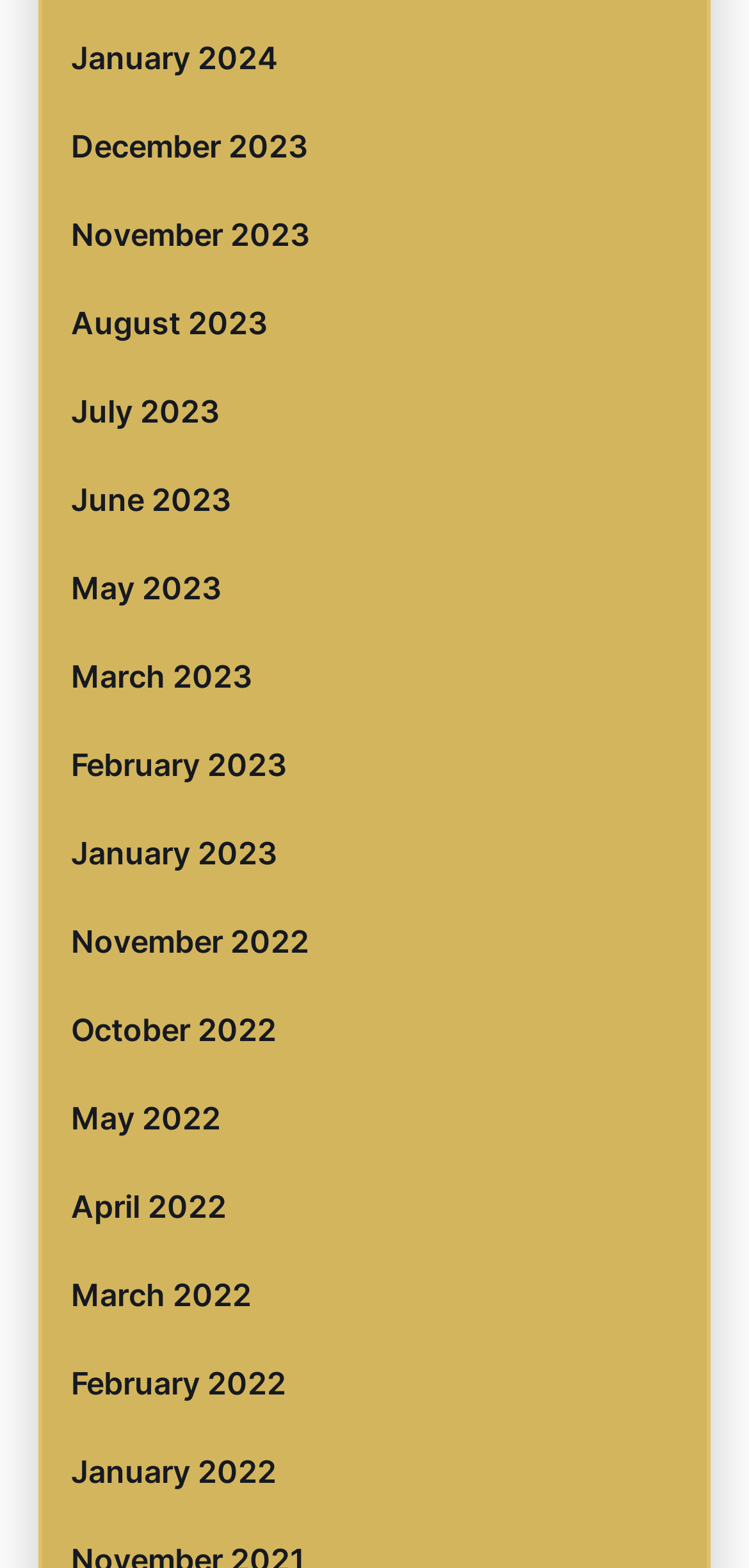Bounding box coordinates are to be given in the format (top-left x, top-left y, bottom-right x, bottom-right y). All values must be floating point numbers between 0 and 1. Provide the bounding box coordinate for the UI element described as: October 2022

[0.095, 0.629, 0.905, 0.685]